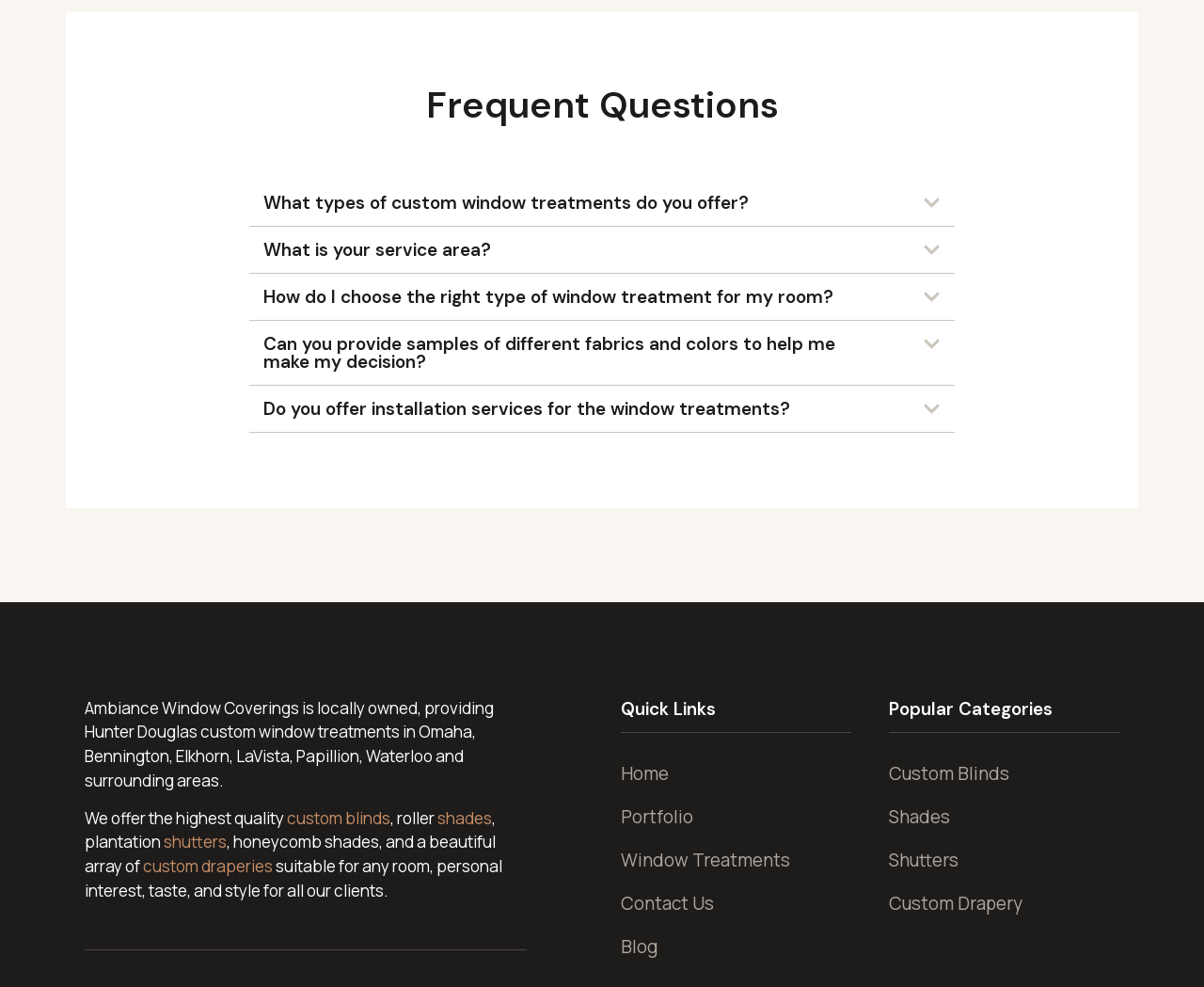Use one word or a short phrase to answer the question provided: 
What is the quality of the custom window treatments offered?

Highest quality